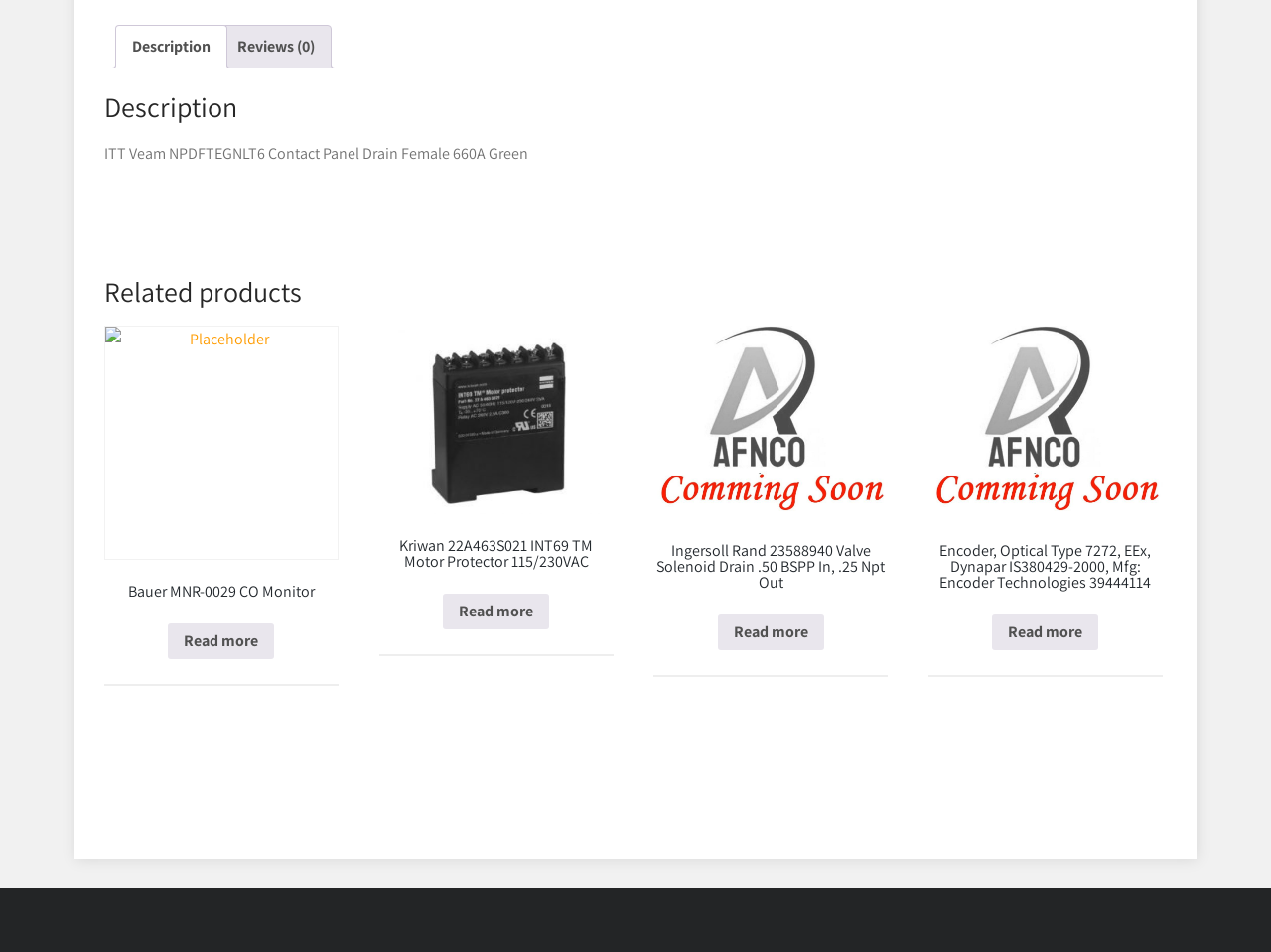Extract the bounding box coordinates for the UI element described as: "Bauer MNR-0029 CO Monitor".

[0.082, 0.343, 0.266, 0.685]